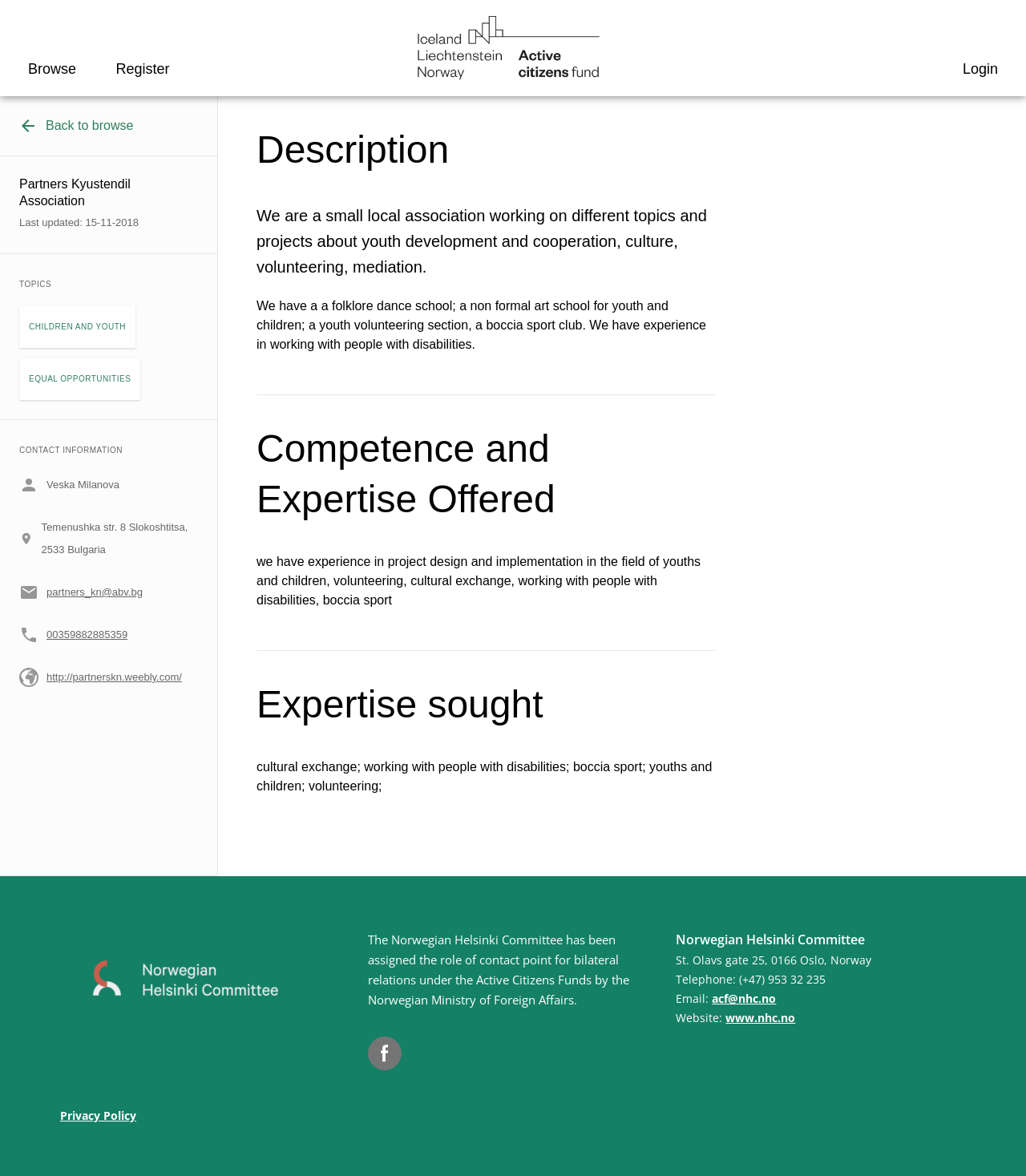What is the role of the Norwegian Helsinki Committee?
Refer to the screenshot and deliver a thorough answer to the question presented.

I found the answer by looking at the static text element that mentions the Norwegian Helsinki Committee has been assigned the role of contact point for bilateral relations under the Active Citizens Funds.